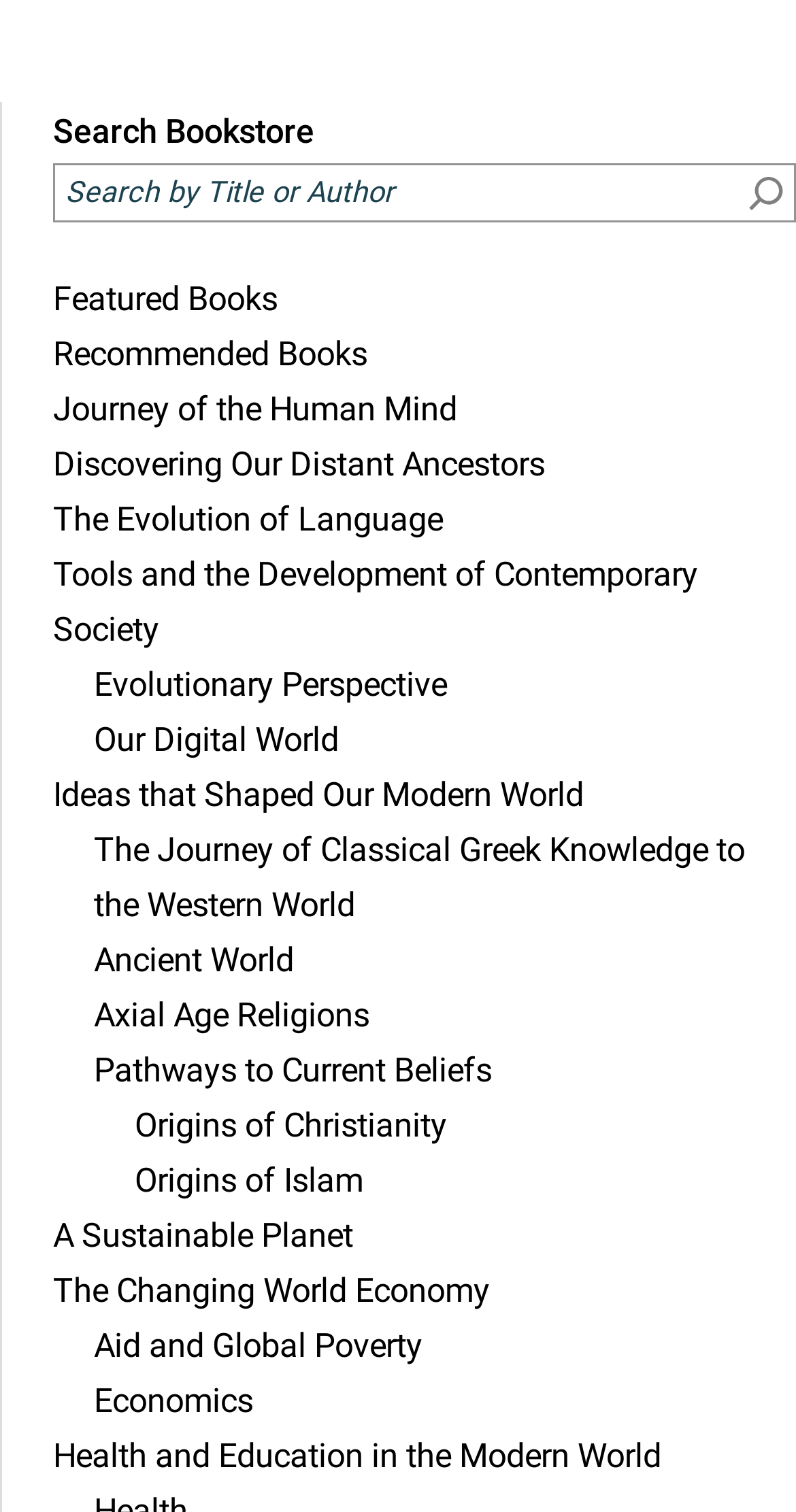Given the element description: "aria-label="S"", predict the bounding box coordinates of this UI element. The coordinates must be four float numbers between 0 and 1, given as [left, top, right, bottom].

[0.928, 0.11, 0.997, 0.146]